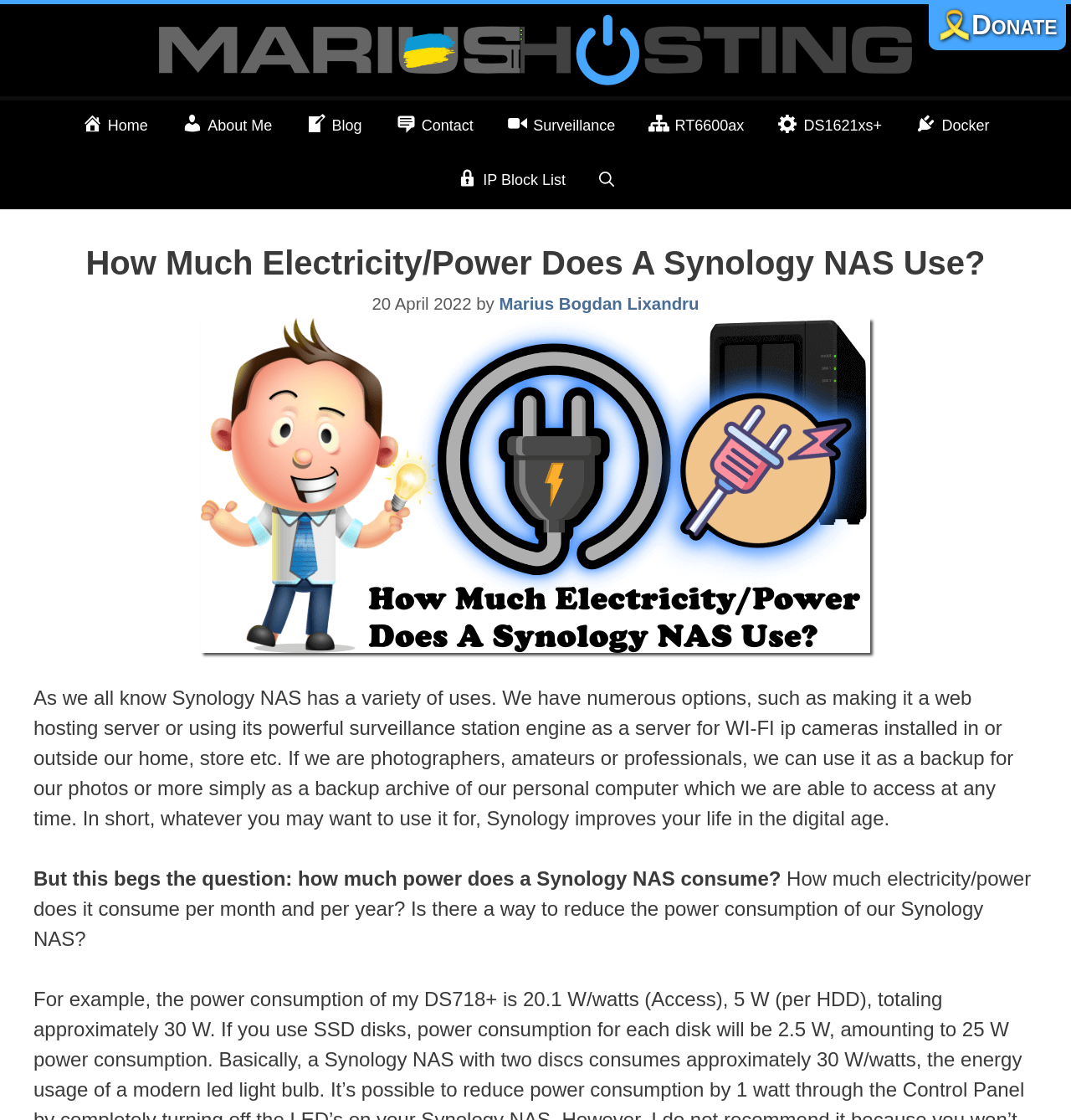Who is the author of the article?
Could you answer the question with a detailed and thorough explanation?

The author of the article is mentioned in the link element, which is 'Marius Bogdan Lixandru', indicating the person who wrote the article.